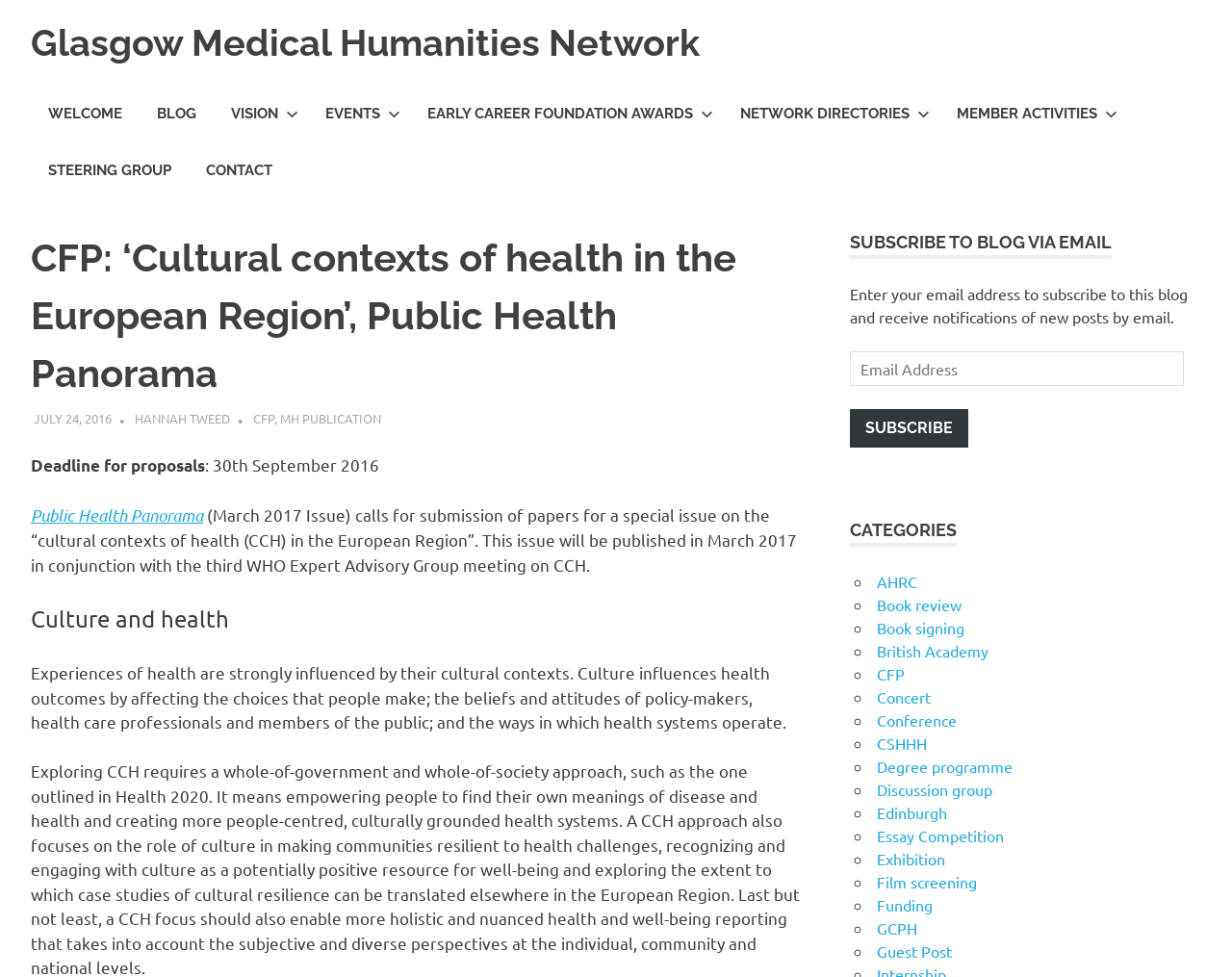Identify the bounding box coordinates of the element that should be clicked to fulfill this task: "Click on the 'Kontakt' link". The coordinates should be provided as four float numbers between 0 and 1, i.e., [left, top, right, bottom].

None